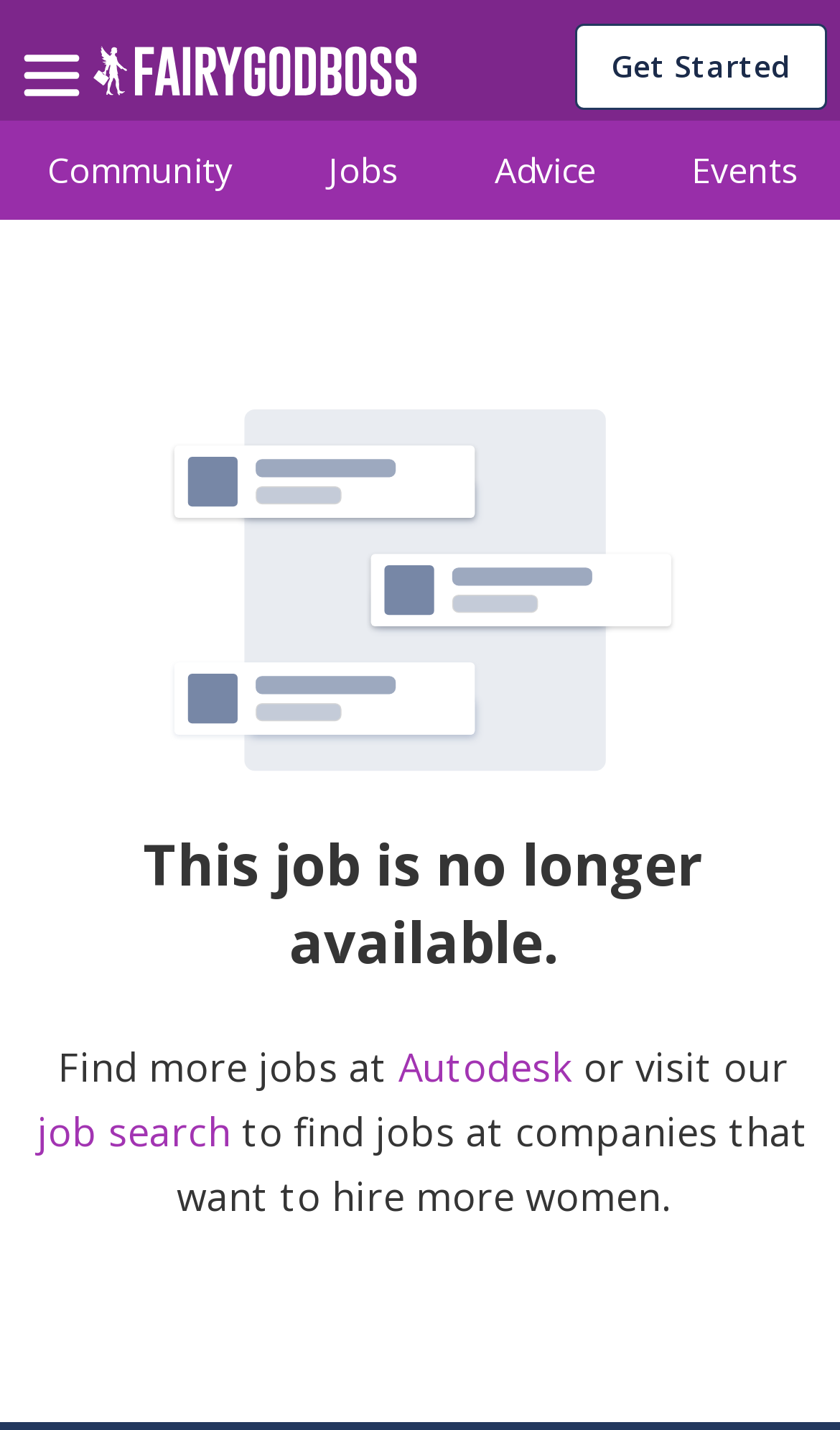Find and specify the bounding box coordinates that correspond to the clickable region for the instruction: "Go to home page".

[0.11, 0.032, 0.497, 0.084]